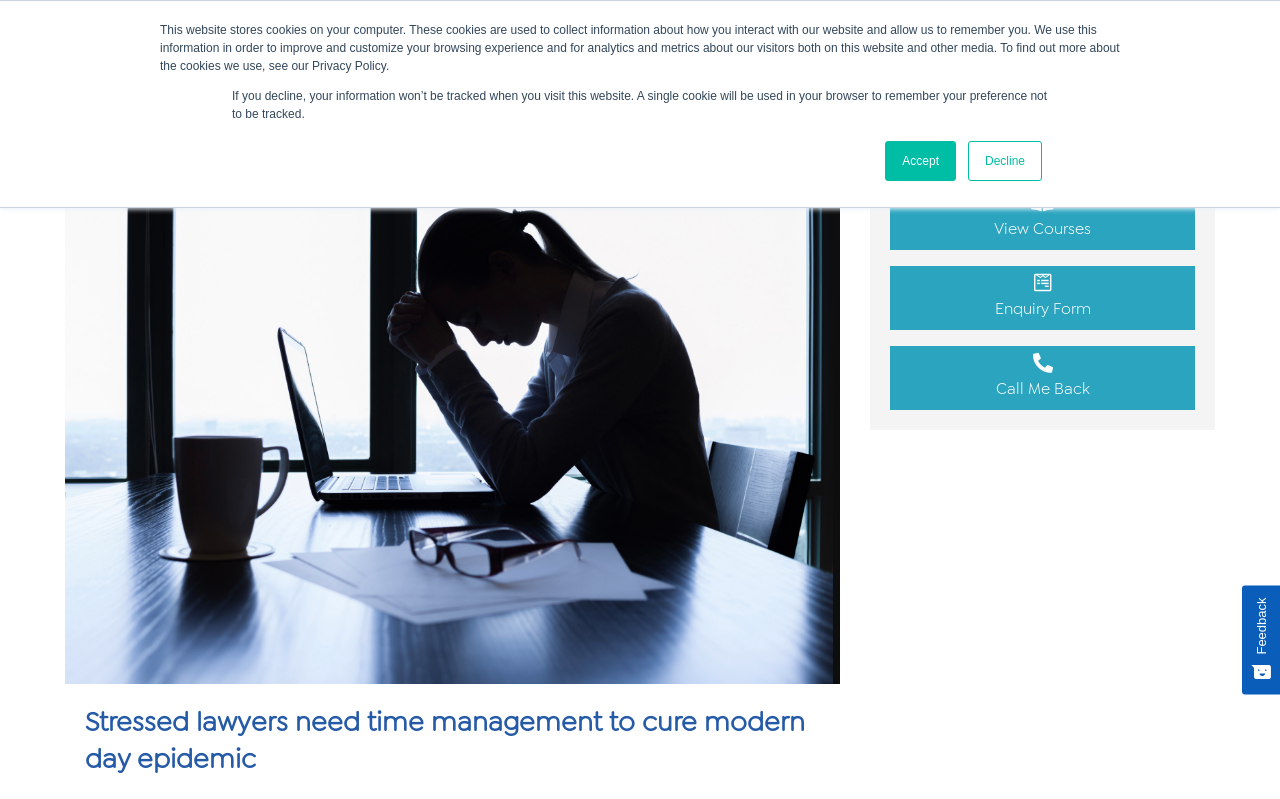Please answer the following question using a single word or phrase: How many headings are there on the webpage?

2